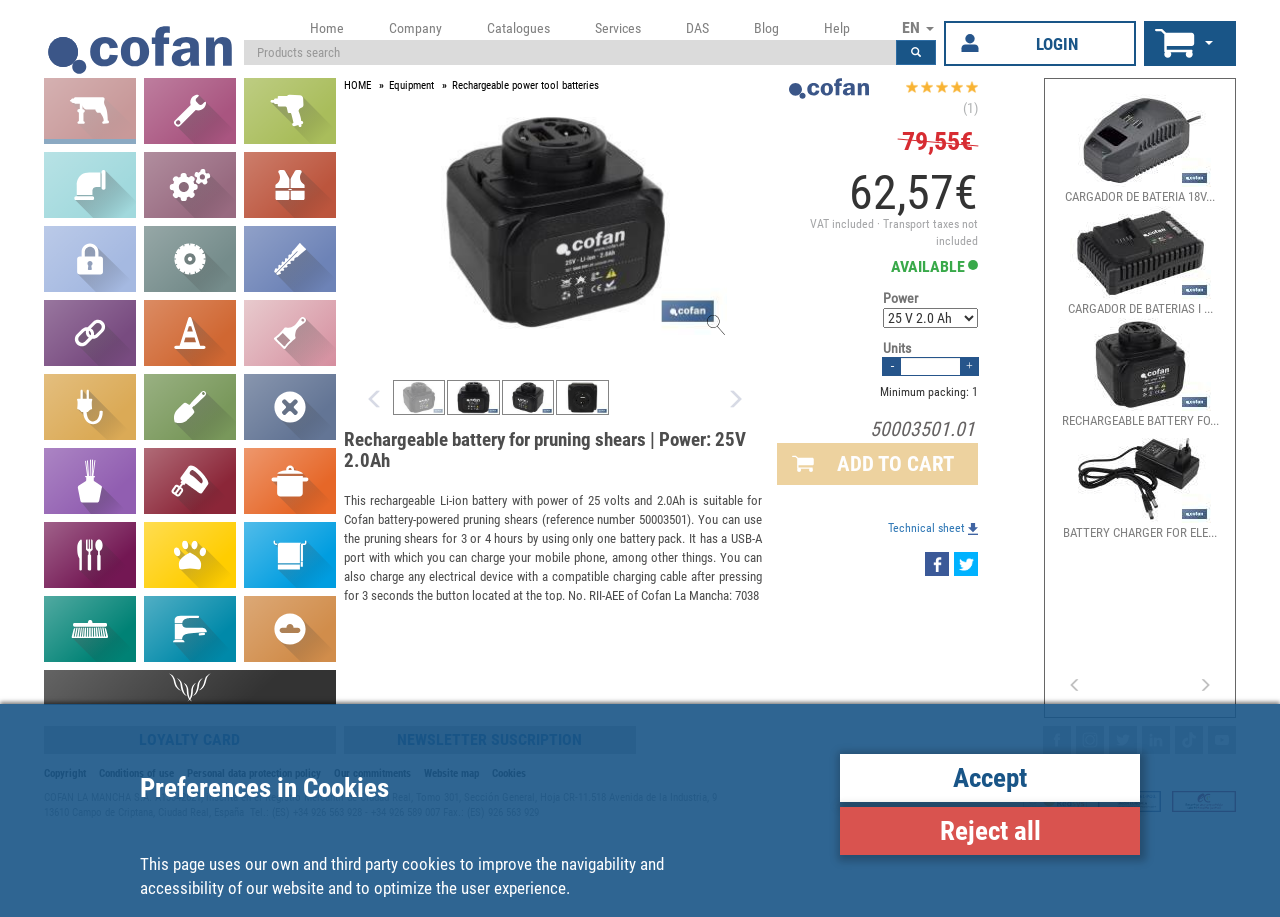Pinpoint the bounding box coordinates of the element to be clicked to execute the instruction: "Zoom in the product image".

[0.552, 0.344, 0.566, 0.366]